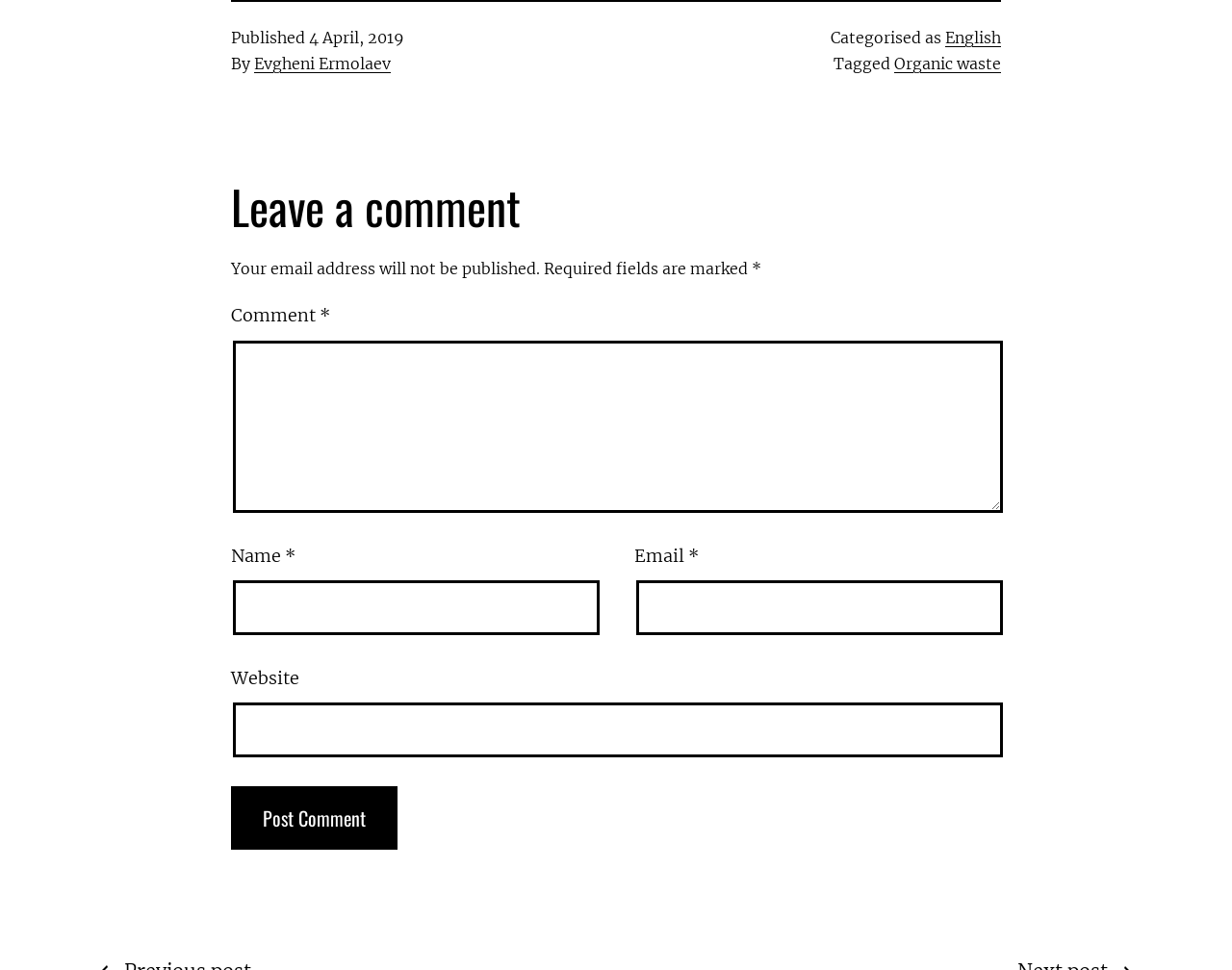Identify the bounding box coordinates of the region I need to click to complete this instruction: "Enter your name".

[0.189, 0.598, 0.487, 0.655]